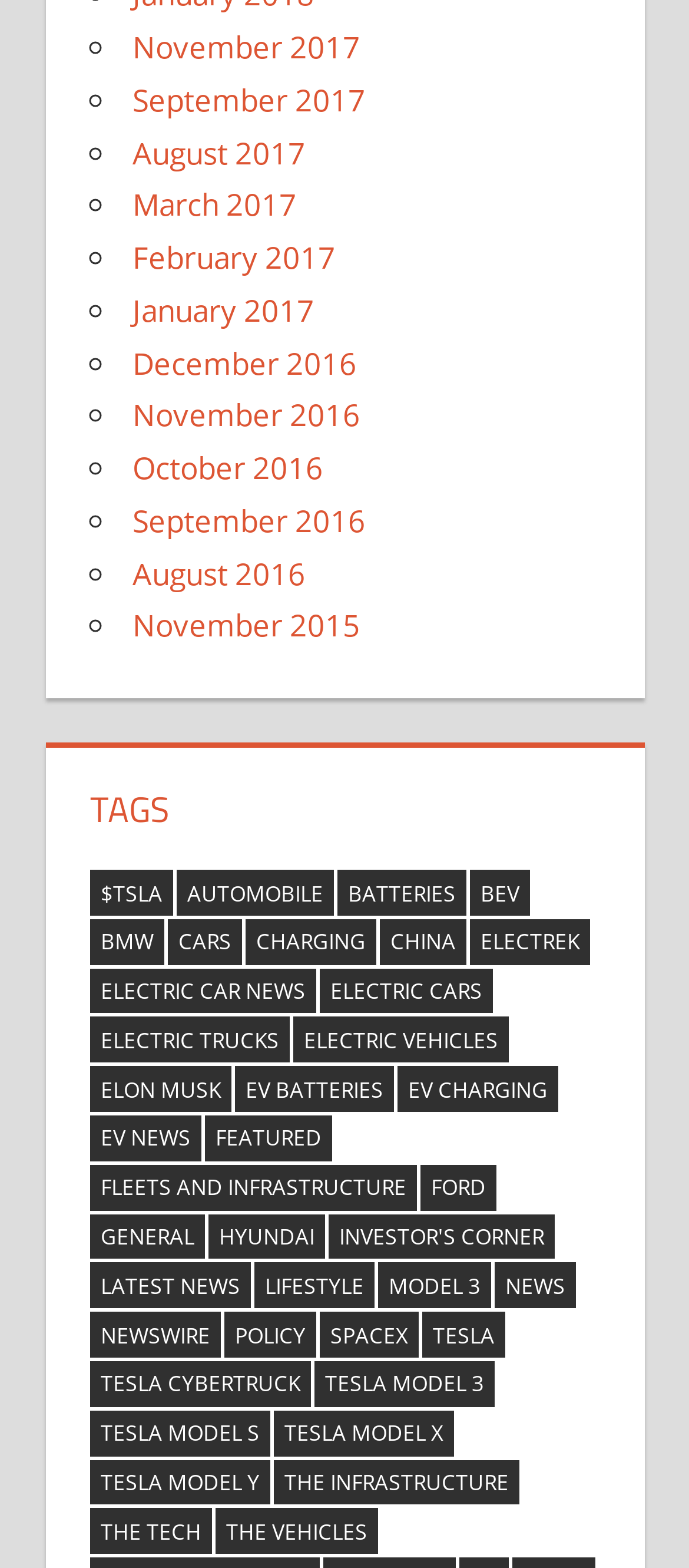Please identify the bounding box coordinates of the region to click in order to complete the given instruction: "Click on November 2017". The coordinates should be four float numbers between 0 and 1, i.e., [left, top, right, bottom].

[0.192, 0.017, 0.523, 0.043]